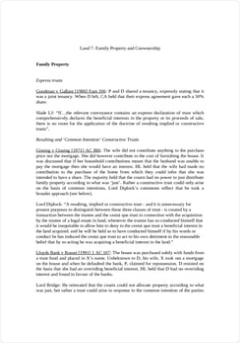Give a detailed account of the visual content in the image.

The image features a document titled "Land Law: Family Property and Coconveyancing," indicating a legal discussion centered around family property issues. The text includes references to cases, legal principles, and the implications of various circumstances related to property transactions. Key elements of the document suggest a detailed examination of concepts such as express trusts and the responsibilities of parties involved in property agreements. The format suggests it is likely part of educational material or notes, indicating a thorough analysis aimed at students or legal professionals studying family property law.